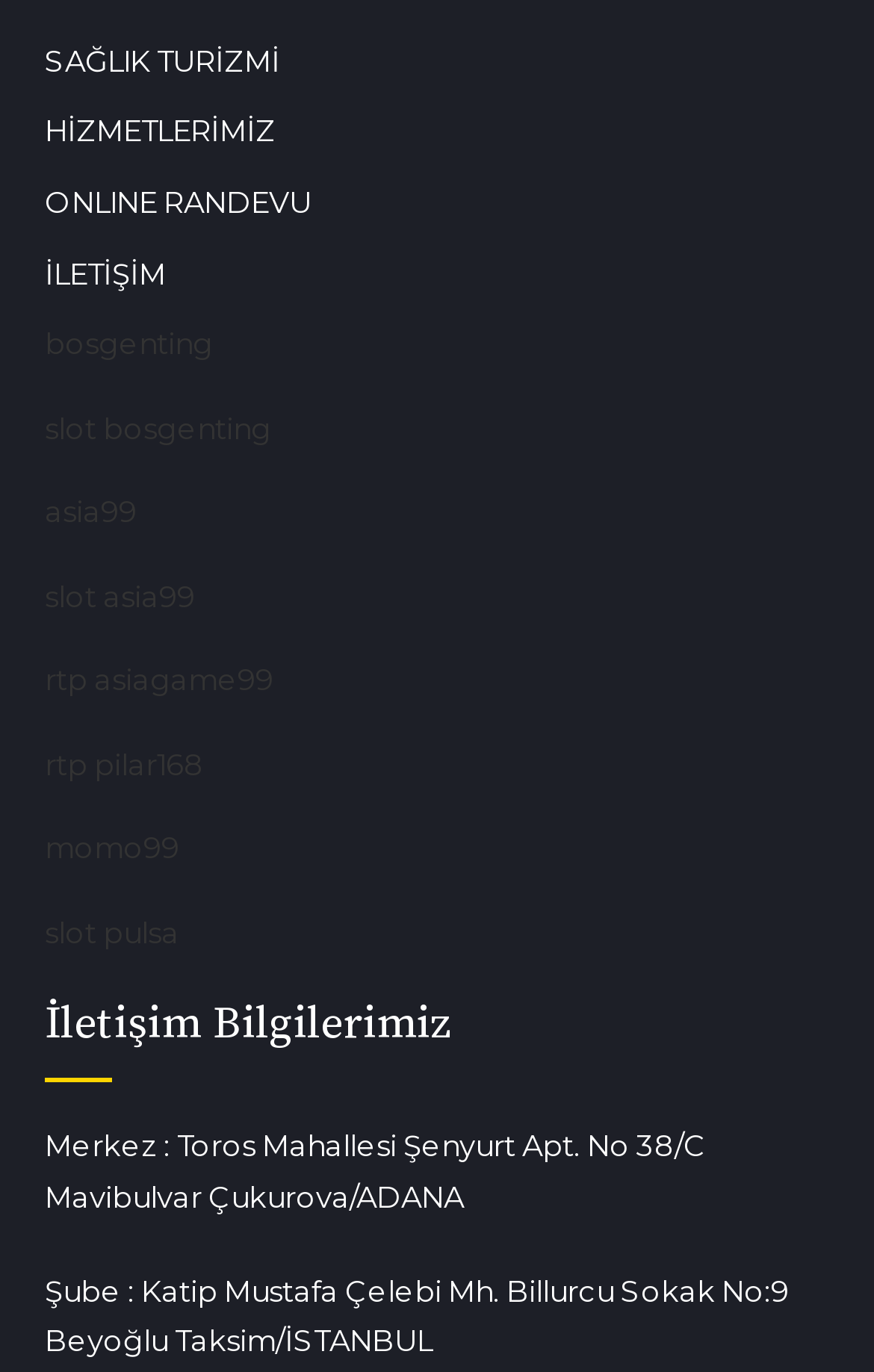Predict the bounding box of the UI element based on this description: "slot asia99".

[0.051, 0.421, 0.223, 0.447]